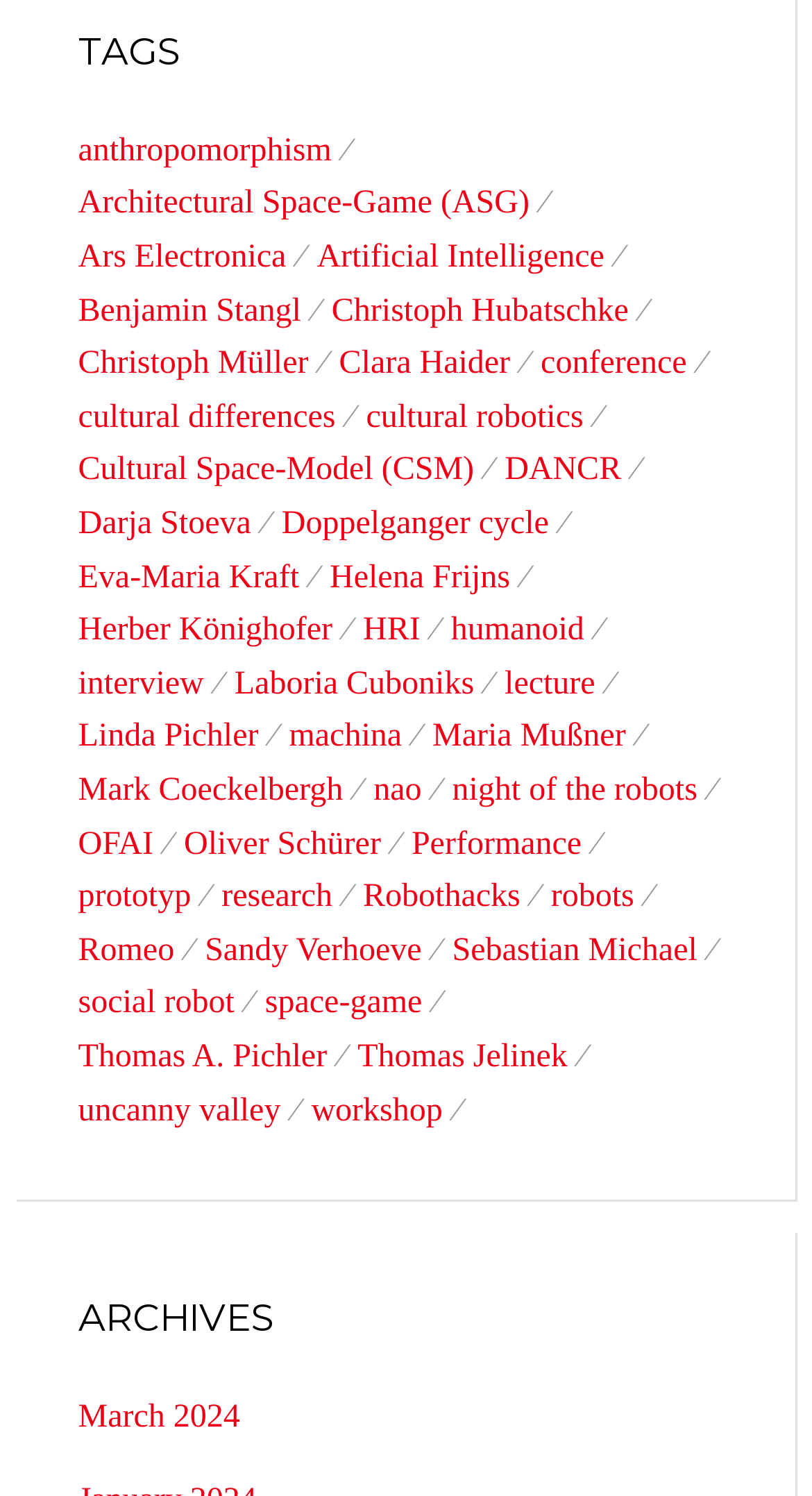Identify the bounding box for the given UI element using the description provided. Coordinates should be in the format (top-left x, top-left y, bottom-right x, bottom-right y) and must be between 0 and 1. Here is the description: night of the robots

[0.557, 0.511, 0.896, 0.547]